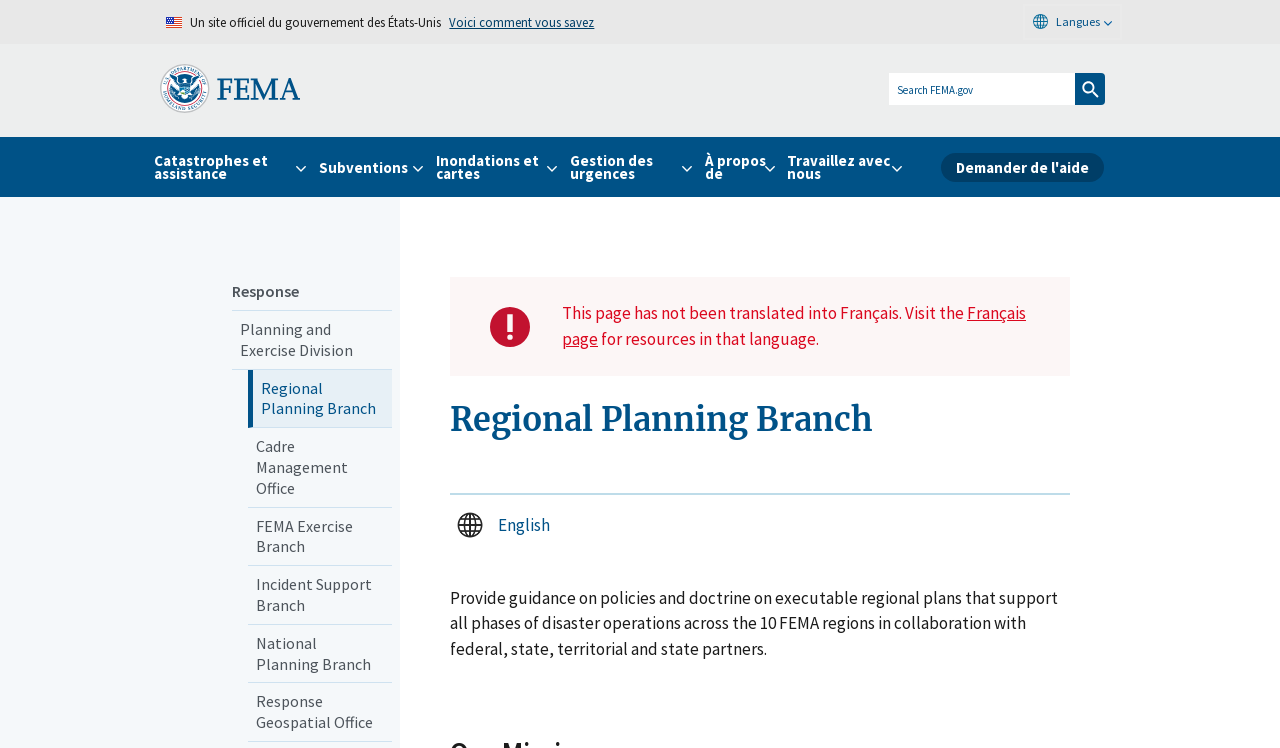Given the webpage screenshot and the description, determine the bounding box coordinates (top-left x, top-left y, bottom-right x, bottom-right y) that define the location of the UI element matching this description: Langues

[0.801, 0.008, 0.875, 0.051]